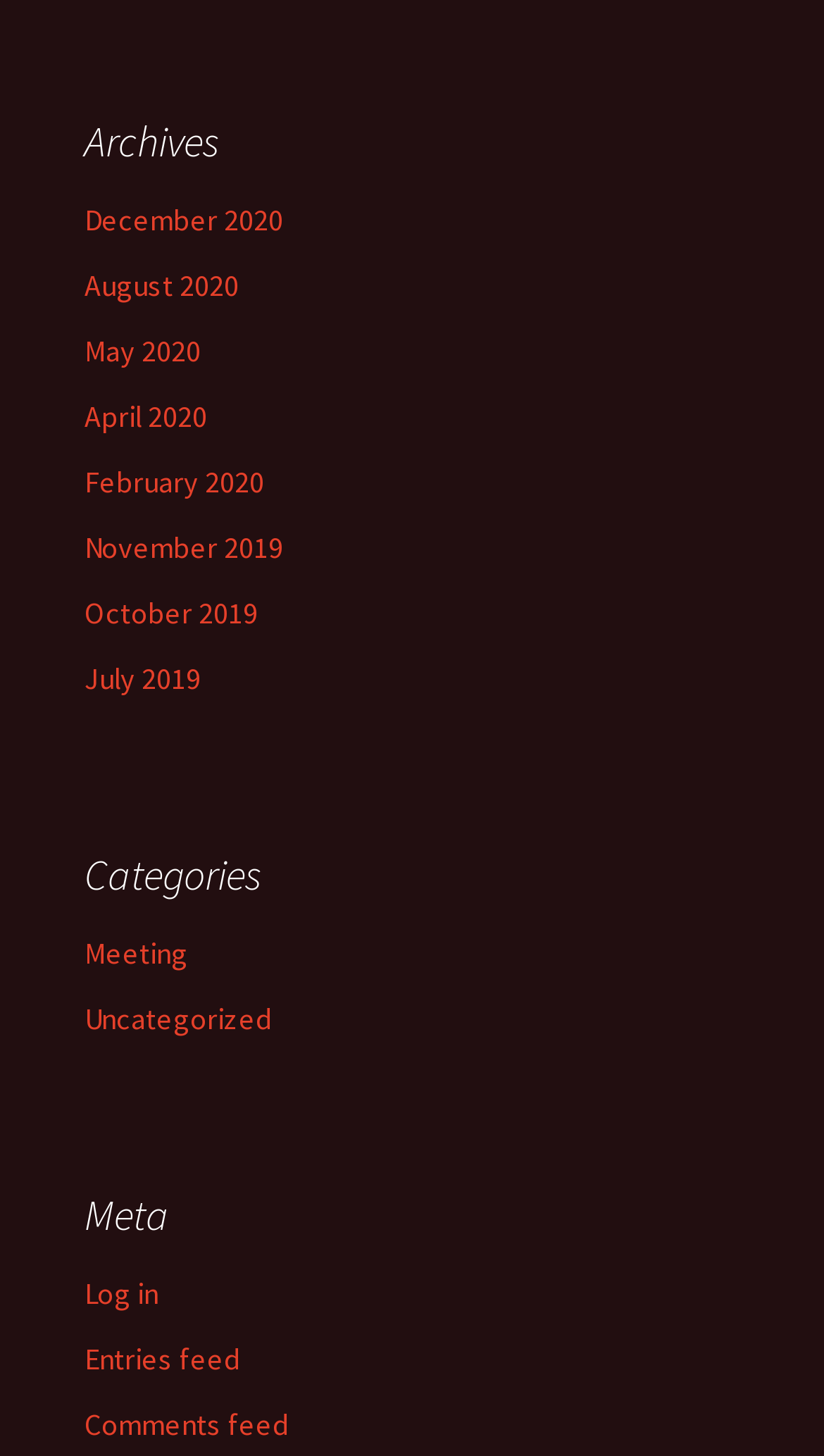Respond with a single word or phrase:
What is the last link under the 'Meta' section?

Comments feed